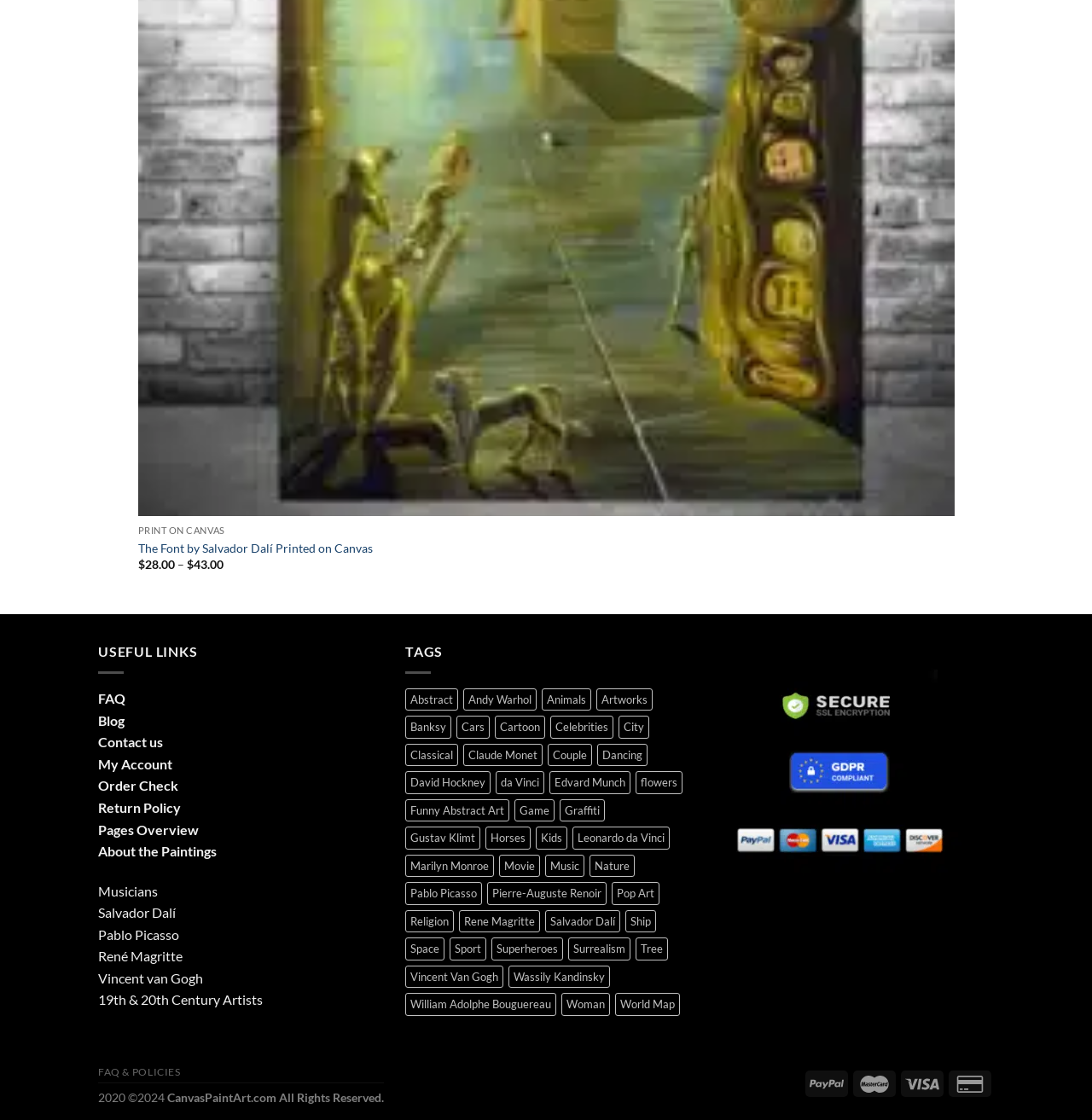What is the price range of 'The Font by Salvador Dalí Printed on Canvas'?
Please give a detailed and thorough answer to the question, covering all relevant points.

The price range can be found by looking at the text next to the link 'The Font by Salvador Dalí Printed on Canvas', which shows the price range as '$28.00 - $43.00'.